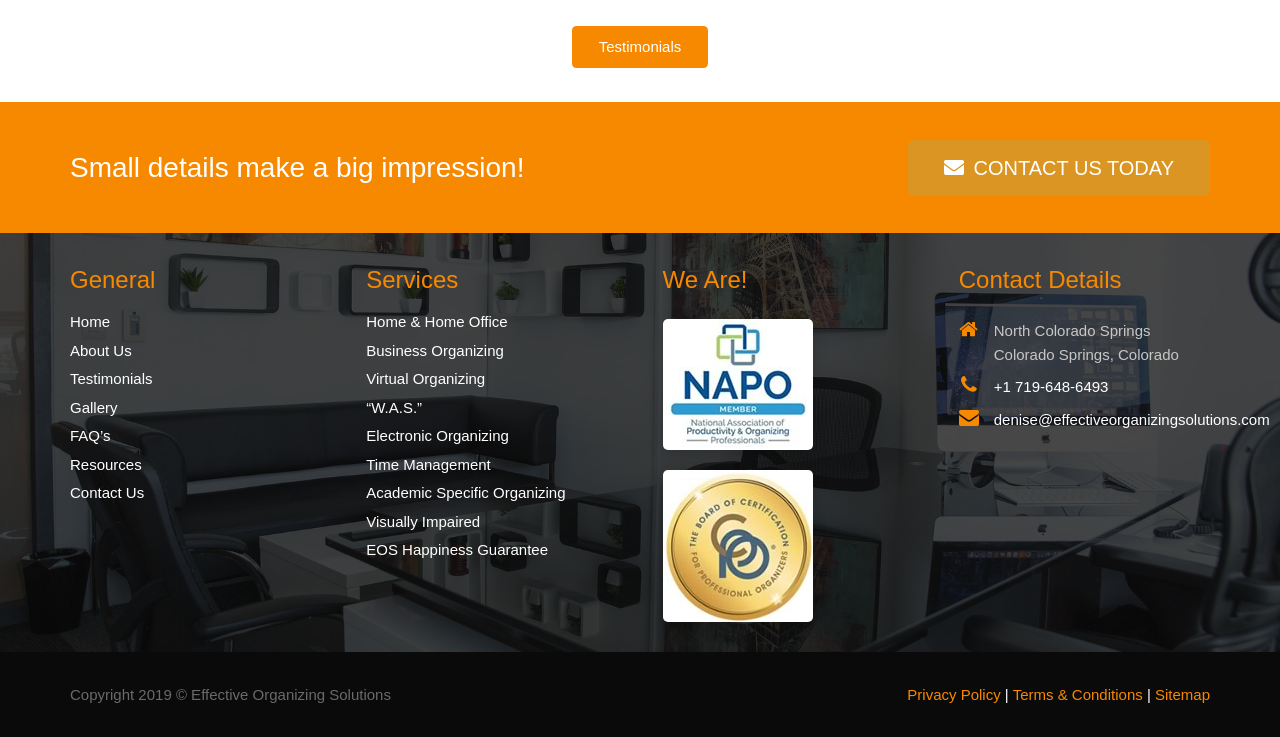Respond to the following query with just one word or a short phrase: 
What is the phone number in the 'Contact Details' section?

+1 719-648-6493